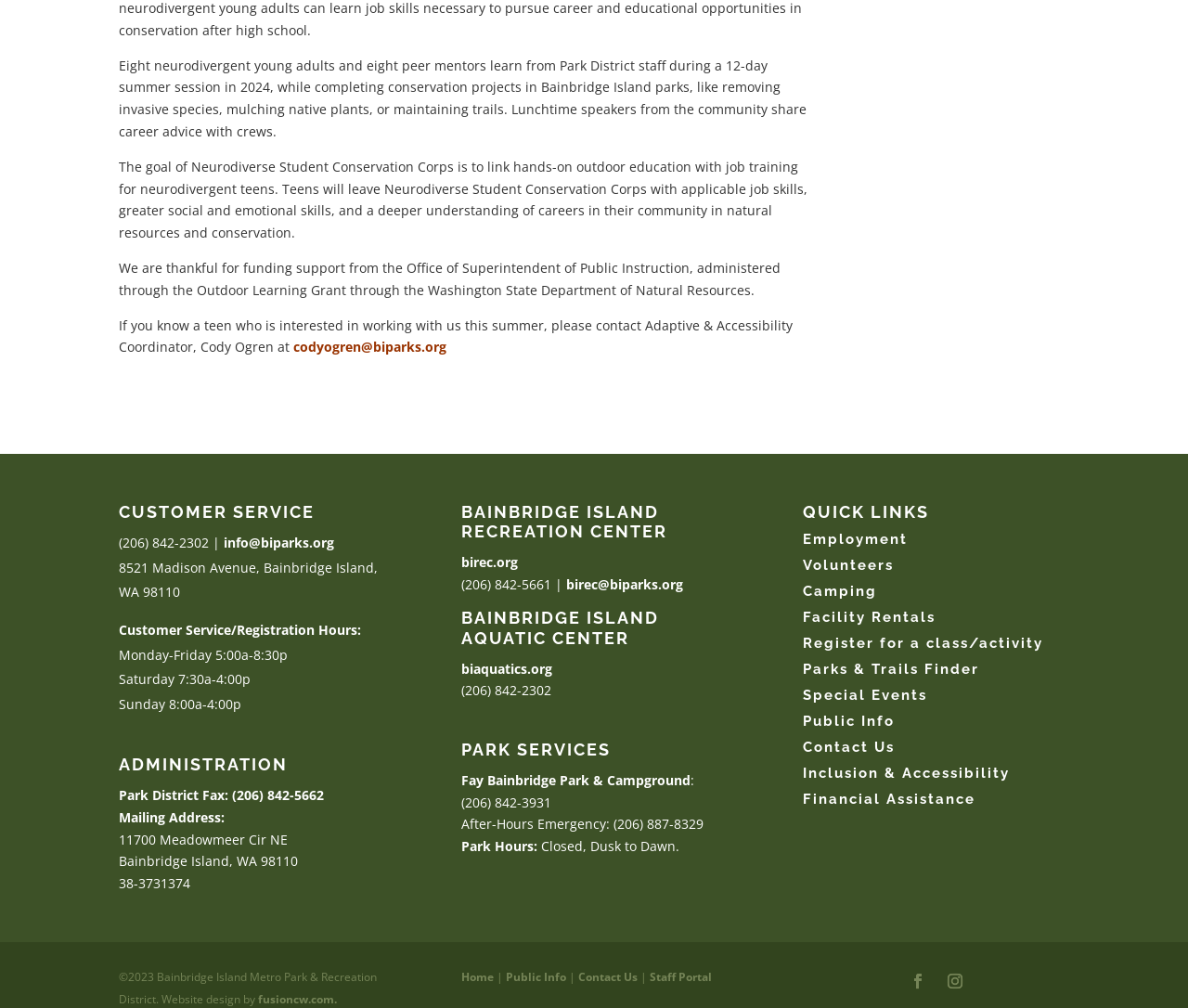What is the fax number of the Park District?
Please respond to the question with a detailed and well-explained answer.

The fax number of the Park District is (206) 842-5662, which can be found under the 'ADMINISTRATION' heading.